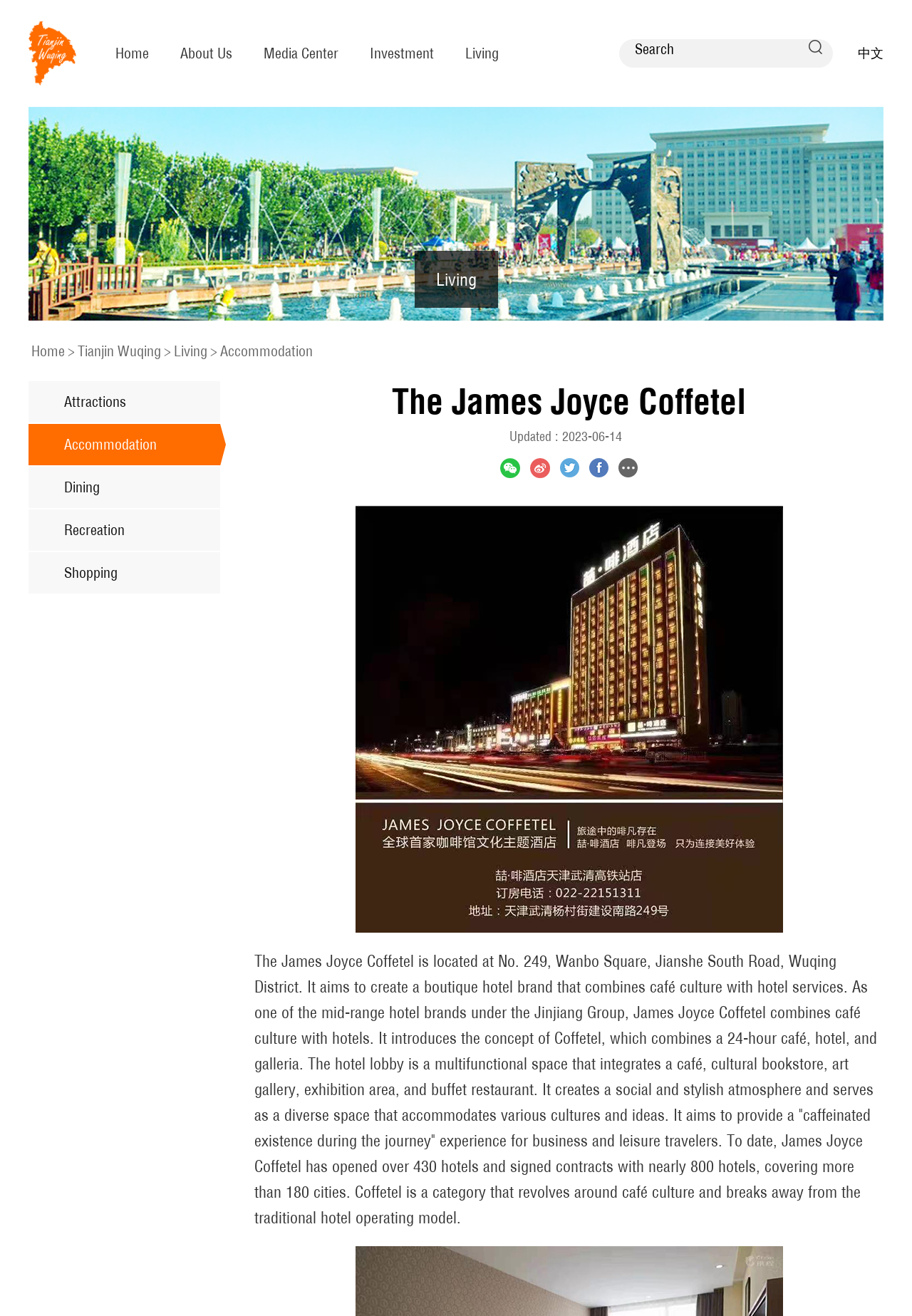What is the name of the hotel?
Provide a detailed answer to the question, using the image to inform your response.

I found the answer by looking at the heading element with the text 'The James Joyce Coffetel' which is located at the top of the webpage, indicating that it is the main title of the hotel.